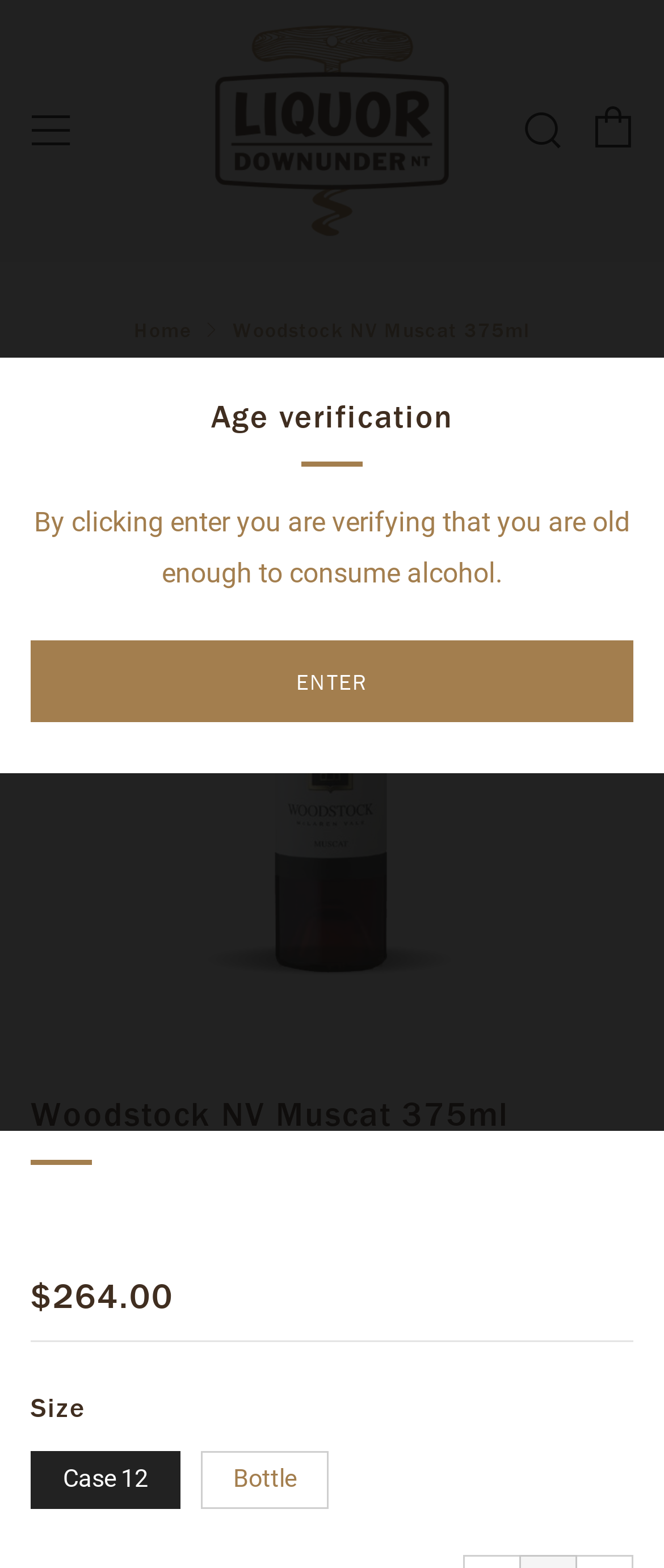What is the default size option?
Answer the question with a single word or phrase derived from the image.

Case 12